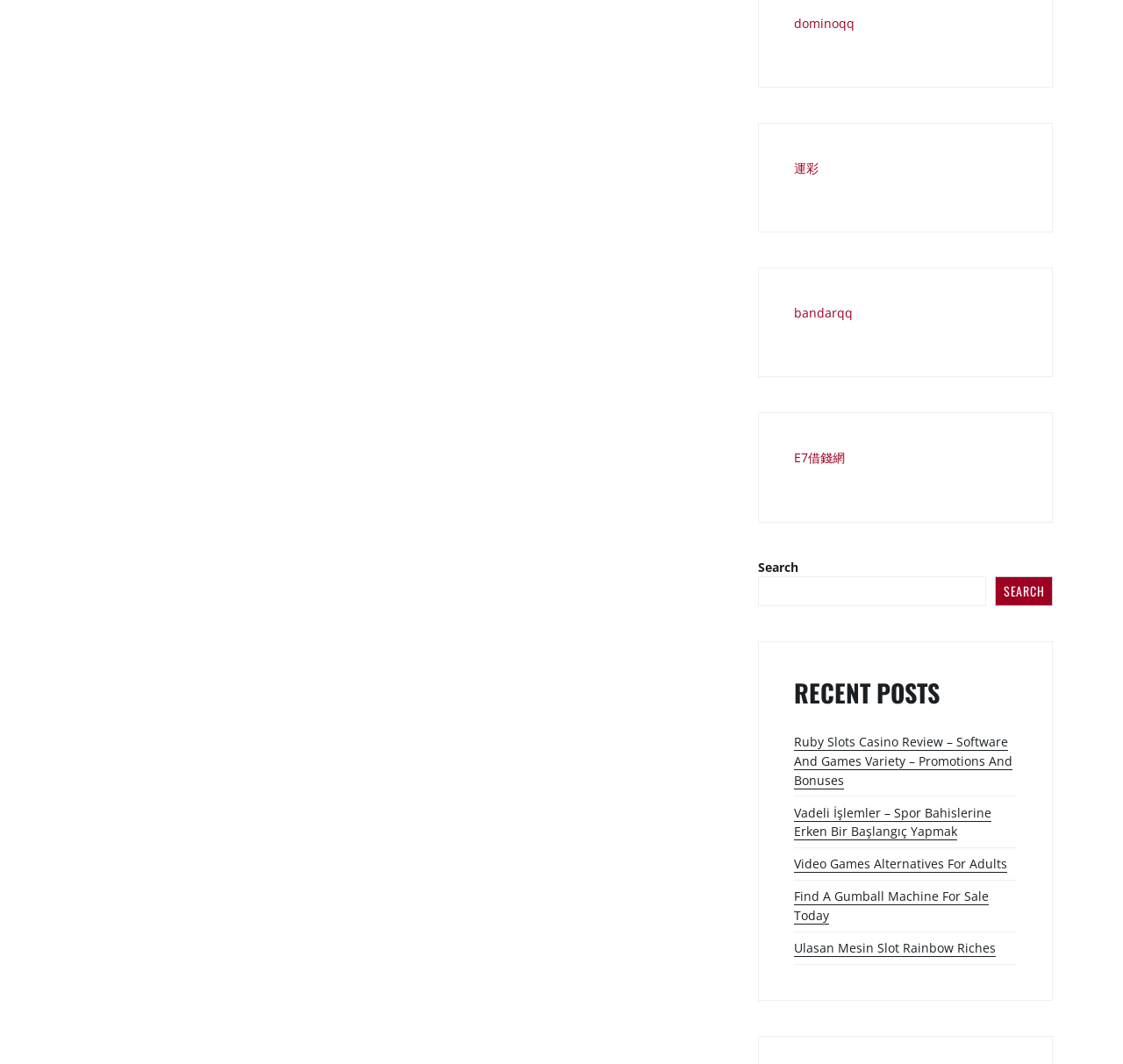Identify the bounding box coordinates of the area that should be clicked in order to complete the given instruction: "read Ruby Slots Casino Review". The bounding box coordinates should be four float numbers between 0 and 1, i.e., [left, top, right, bottom].

[0.707, 0.69, 0.902, 0.742]